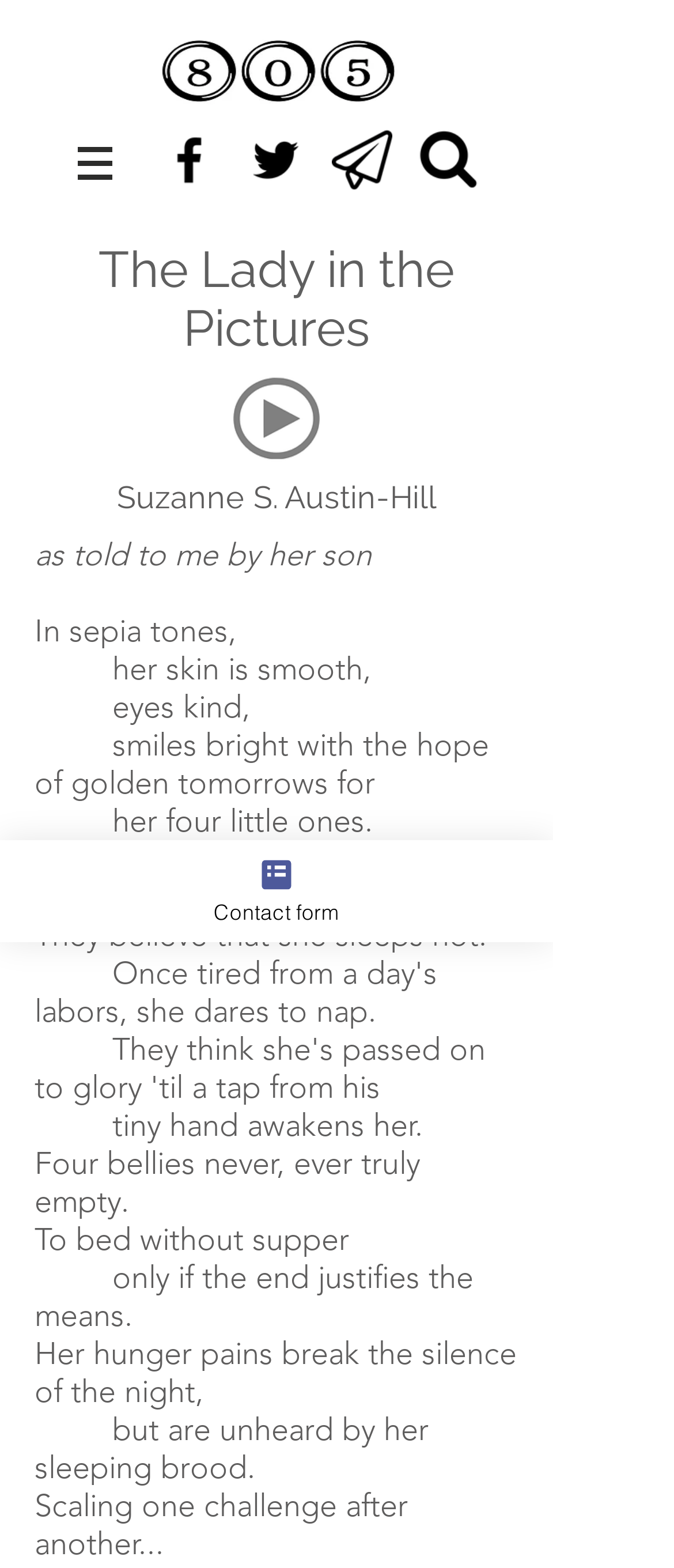Please determine the bounding box coordinates for the element with the description: "Daily Objectivist".

None